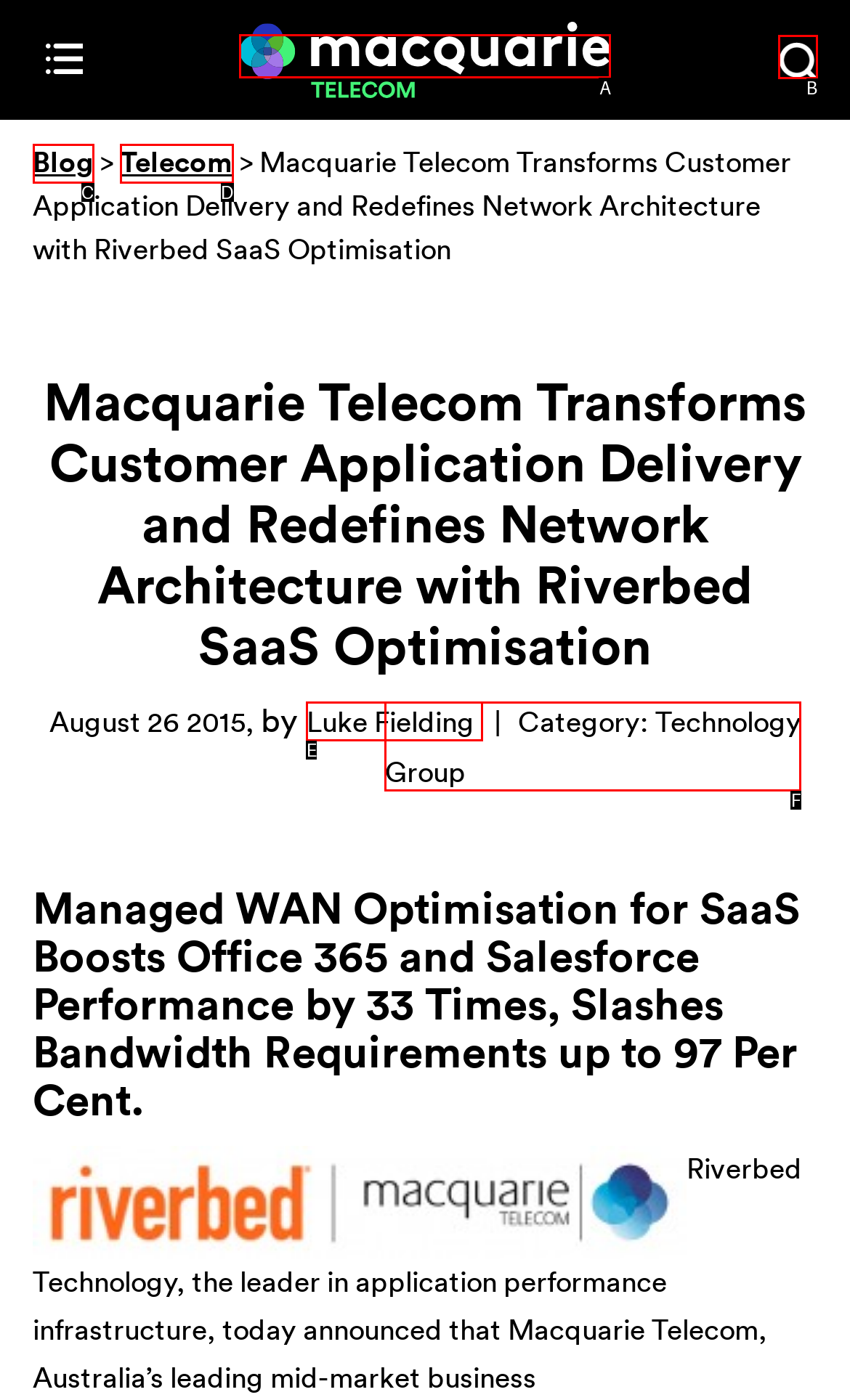From the provided options, pick the HTML element that matches the description: title="Macquarie Telecom". Respond with the letter corresponding to your choice.

A